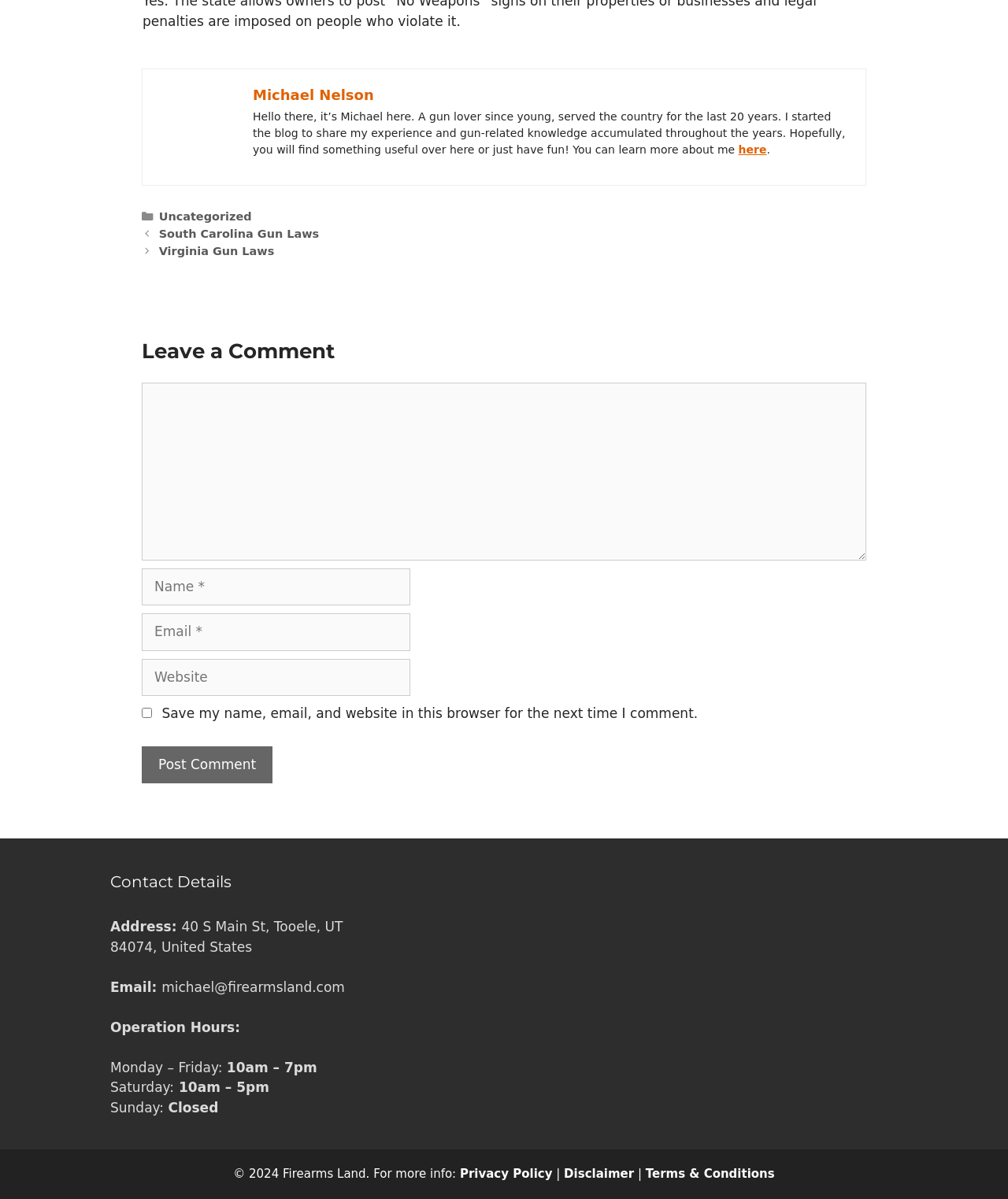Answer the question below using just one word or a short phrase: 
What is the operation hour on Saturday?

10am – 5pm